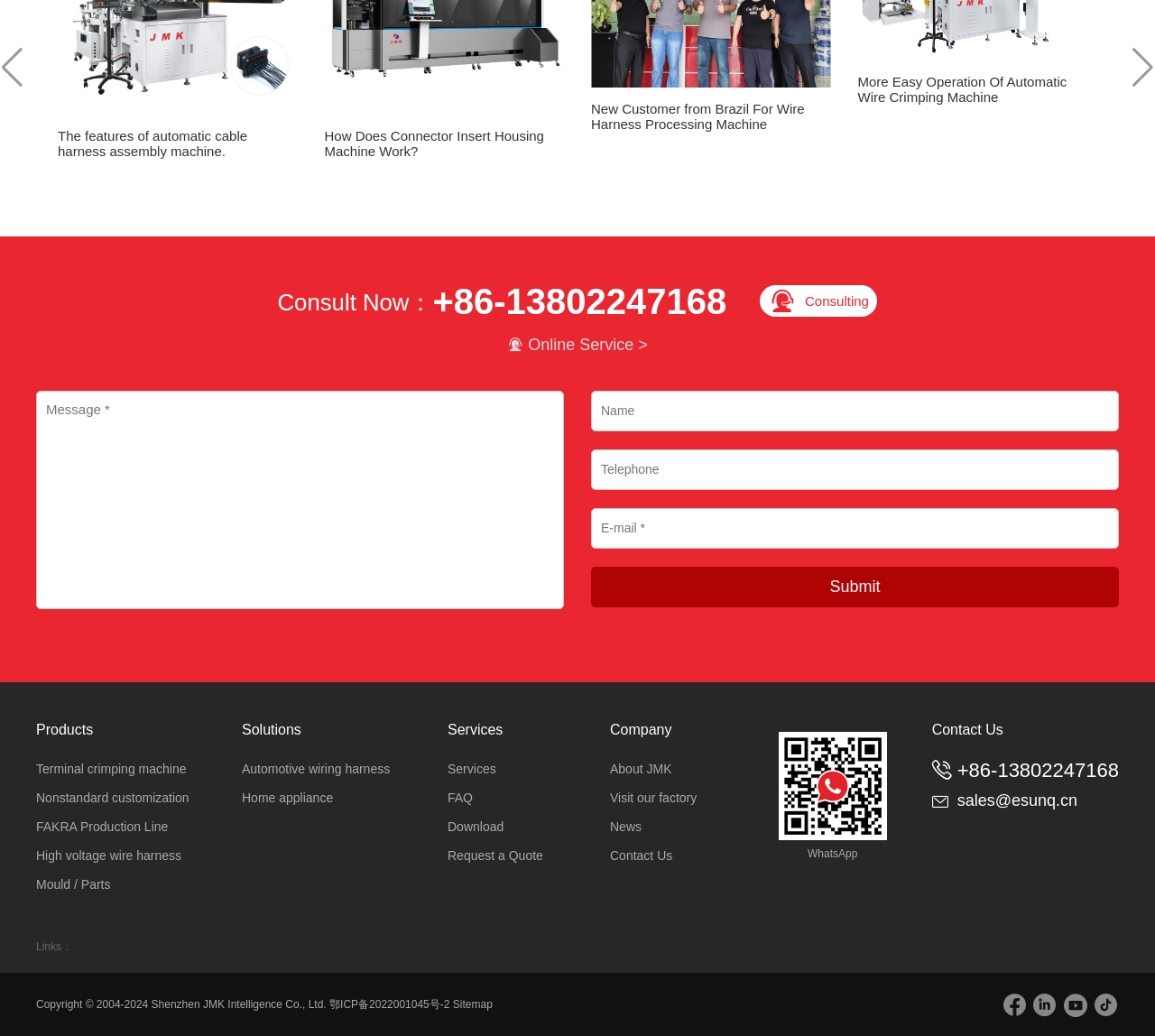Using the provided element description, identify the bounding box coordinates as (top-left x, top-left y, bottom-right x, bottom-right y). Ensure all values are between 0 and 1. Description:  Online Service >

[0.031, 0.324, 0.969, 0.342]